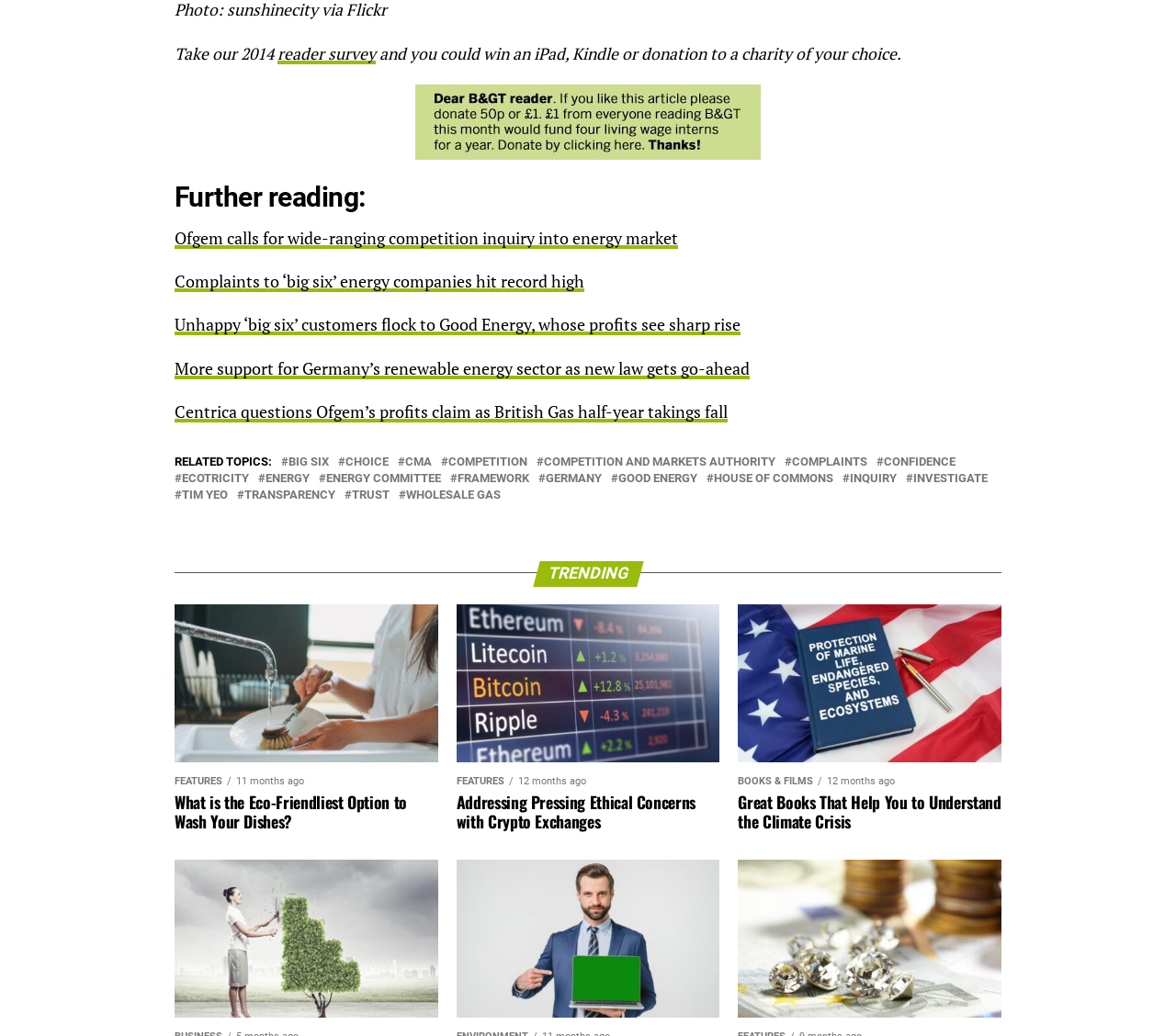What type of content is displayed under the 'TRENDING' heading?
Please use the image to provide a one-word or short phrase answer.

Images